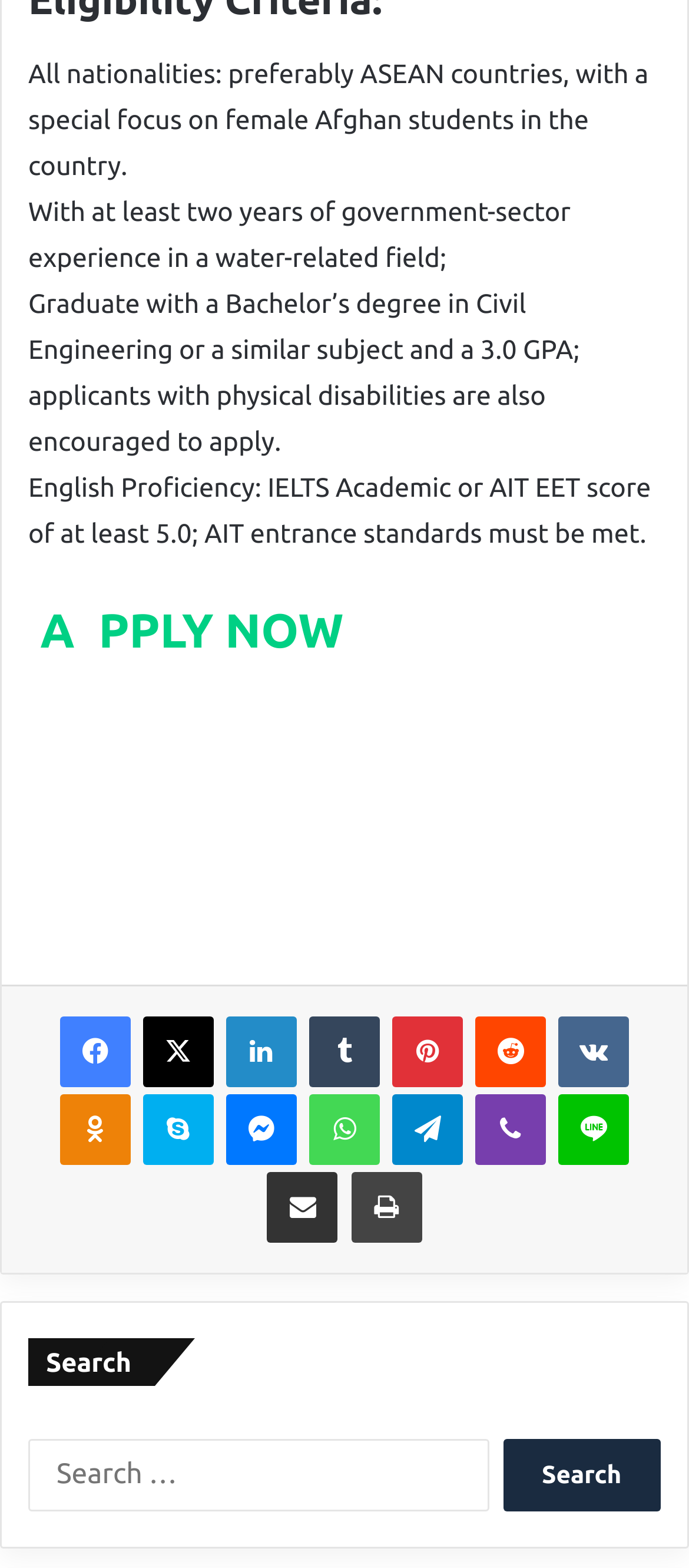Could you determine the bounding box coordinates of the clickable element to complete the instruction: "Share via Email"? Provide the coordinates as four float numbers between 0 and 1, i.e., [left, top, right, bottom].

[0.388, 0.748, 0.491, 0.793]